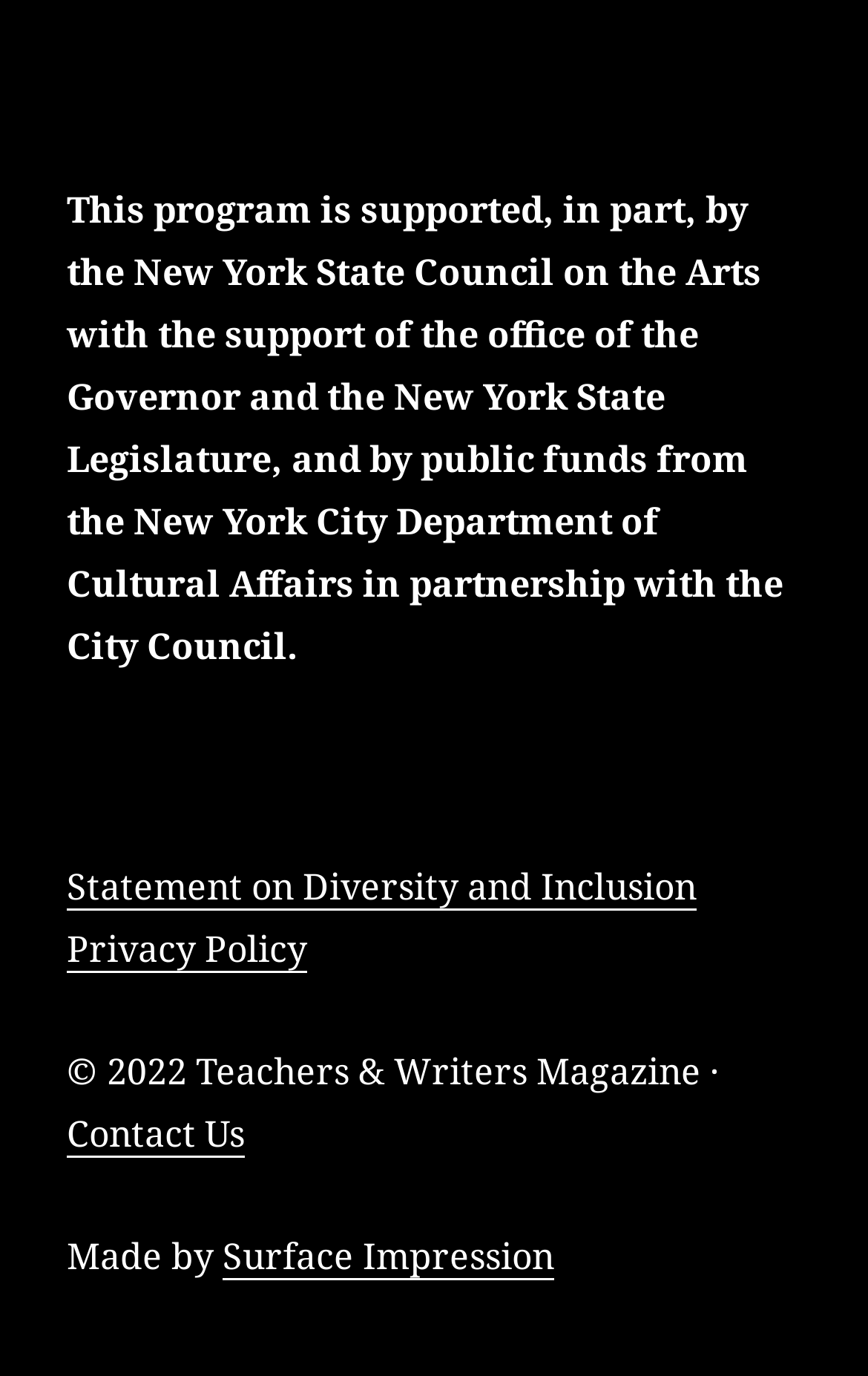What is the logo on the top left?
Look at the image and answer the question with a single word or phrase.

NYC Cultural Affairs logo